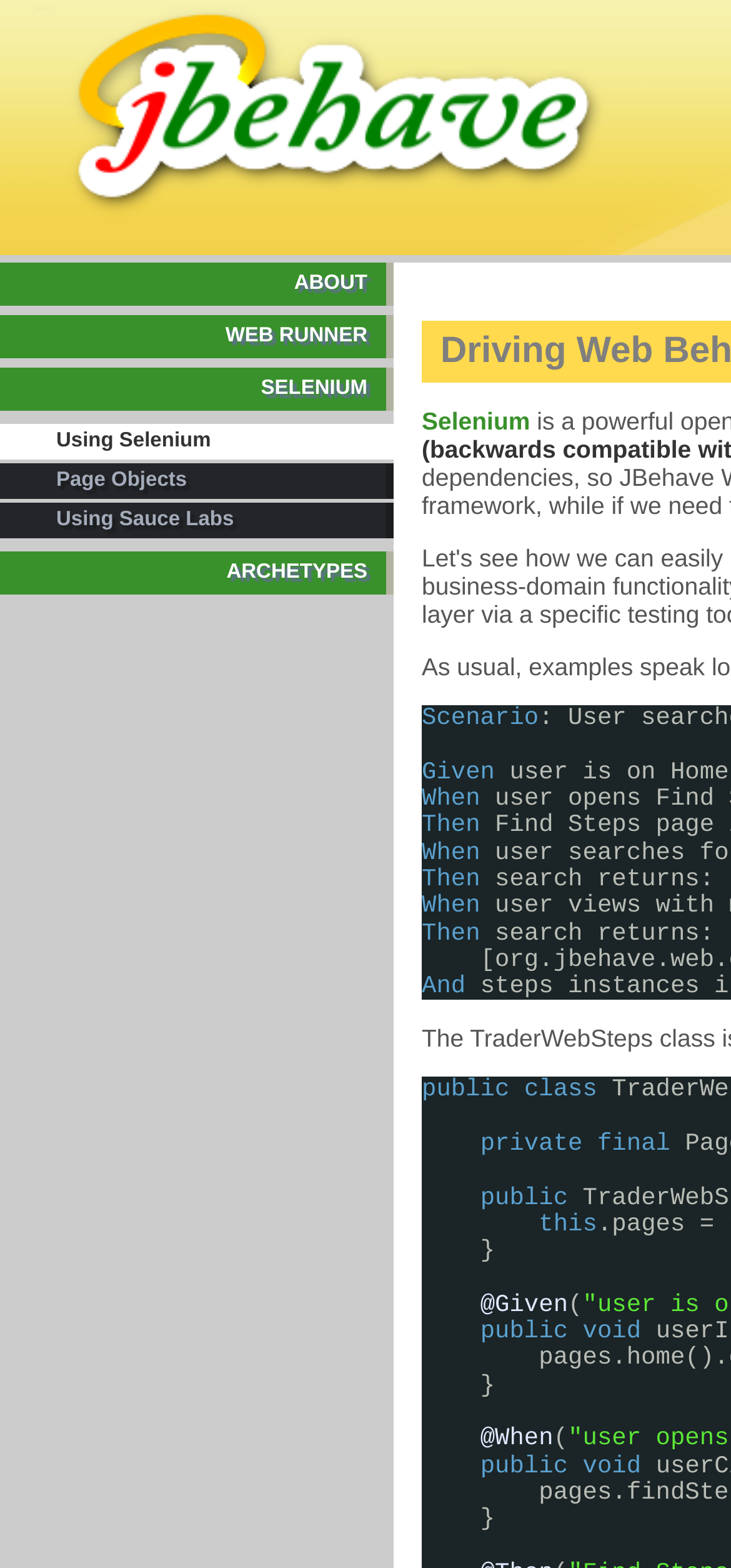How many sections are there on the webpage?
Please provide a single word or phrase as your answer based on the image.

4